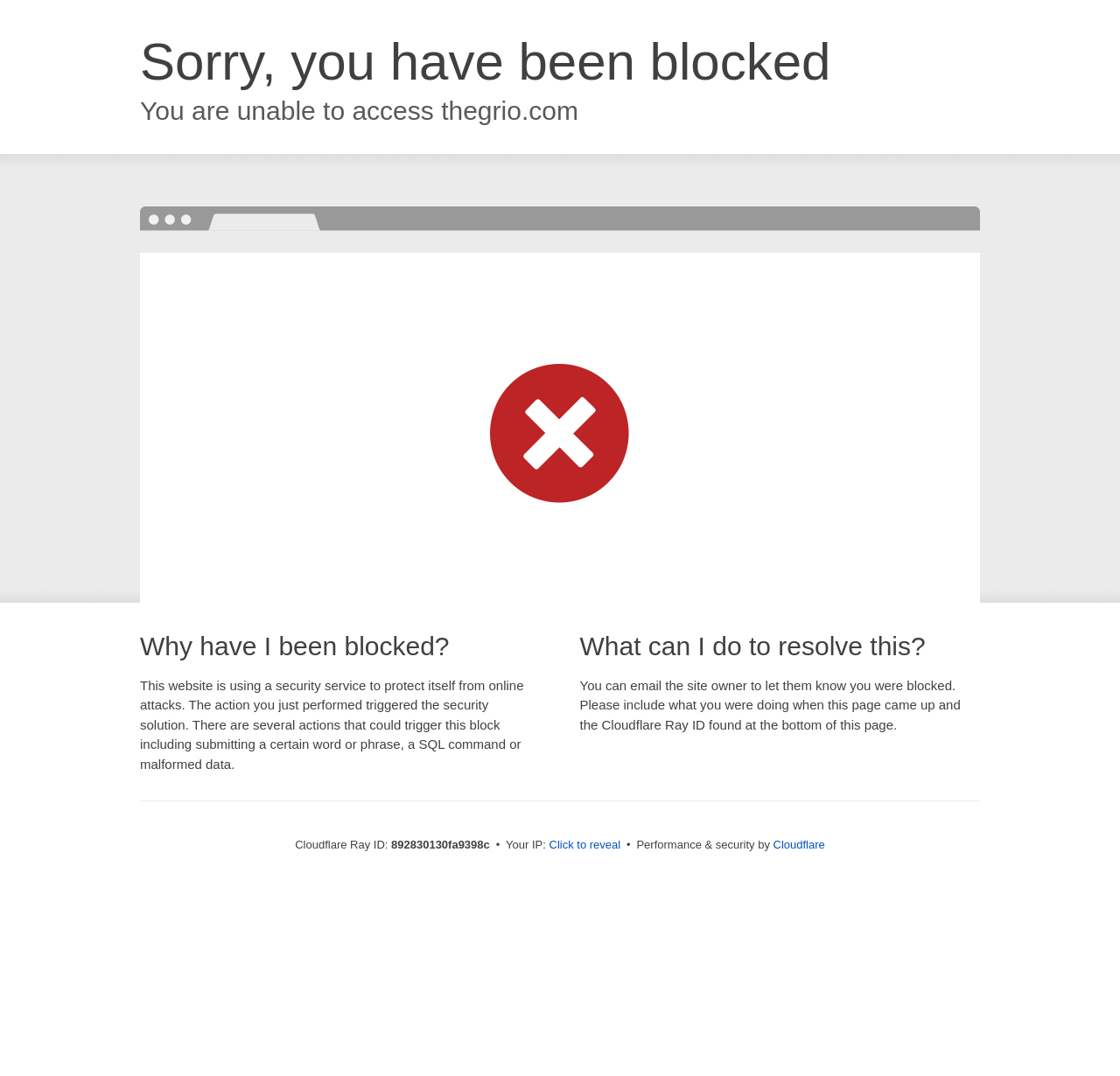Refer to the element description Contact and identify the corresponding bounding box in the screenshot. Format the coordinates as (top-left x, top-left y, bottom-right x, bottom-right y) with values in the range of 0 to 1.

None